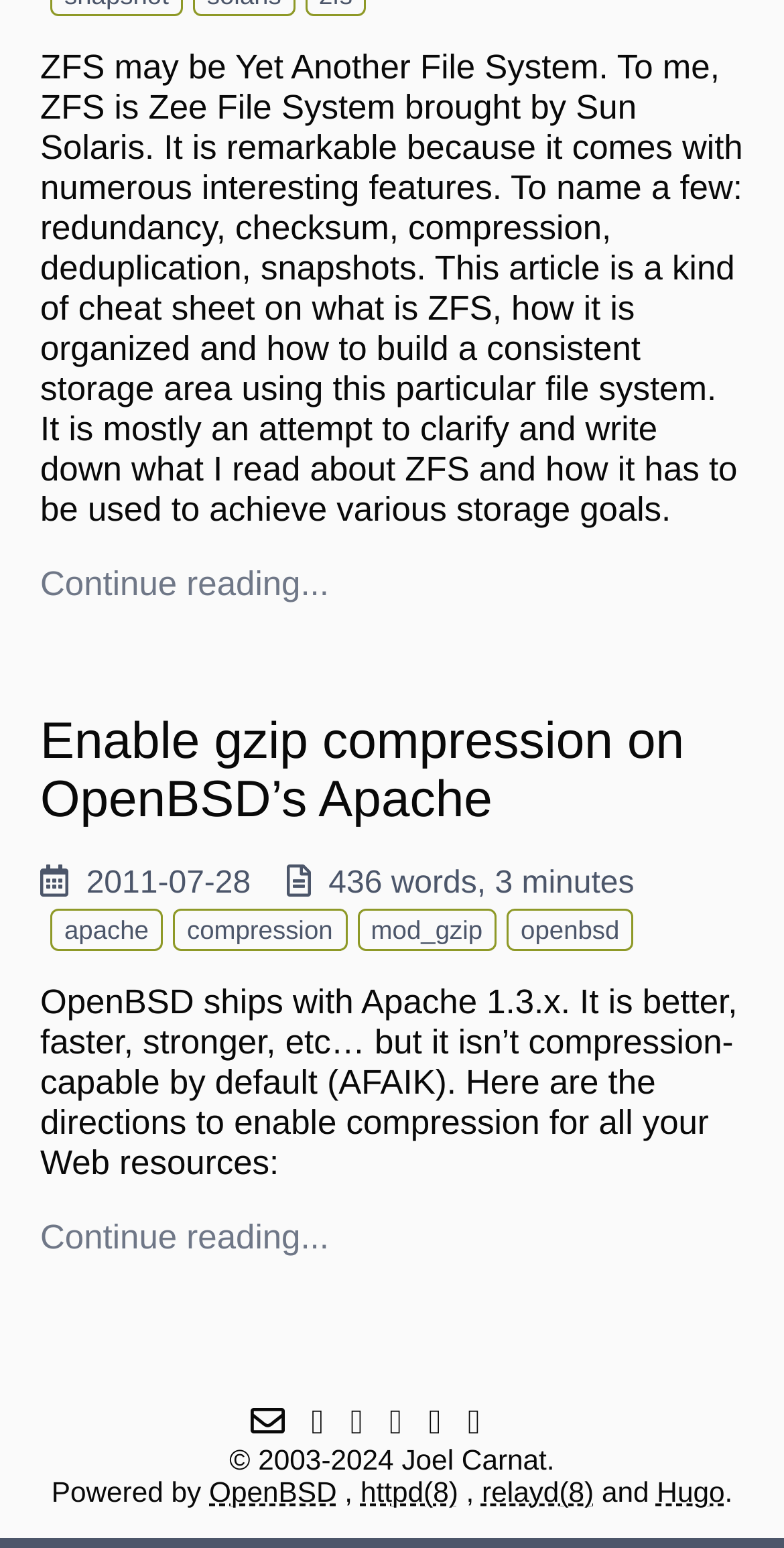What is the author's name?
Based on the image content, provide your answer in one word or a short phrase.

Joel Carnat